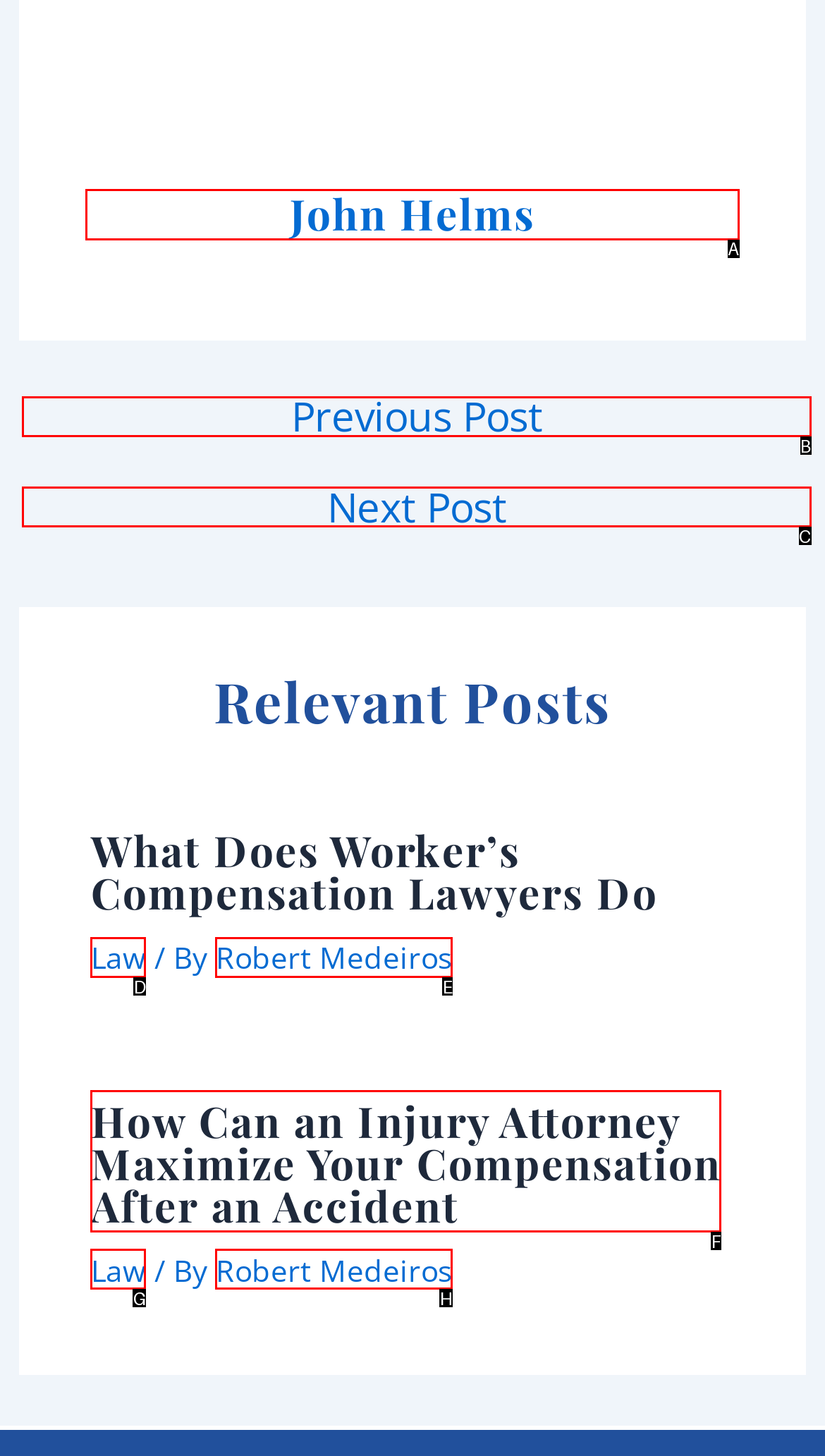Find the HTML element that matches the description provided: Next Post →
Answer using the corresponding option letter.

C